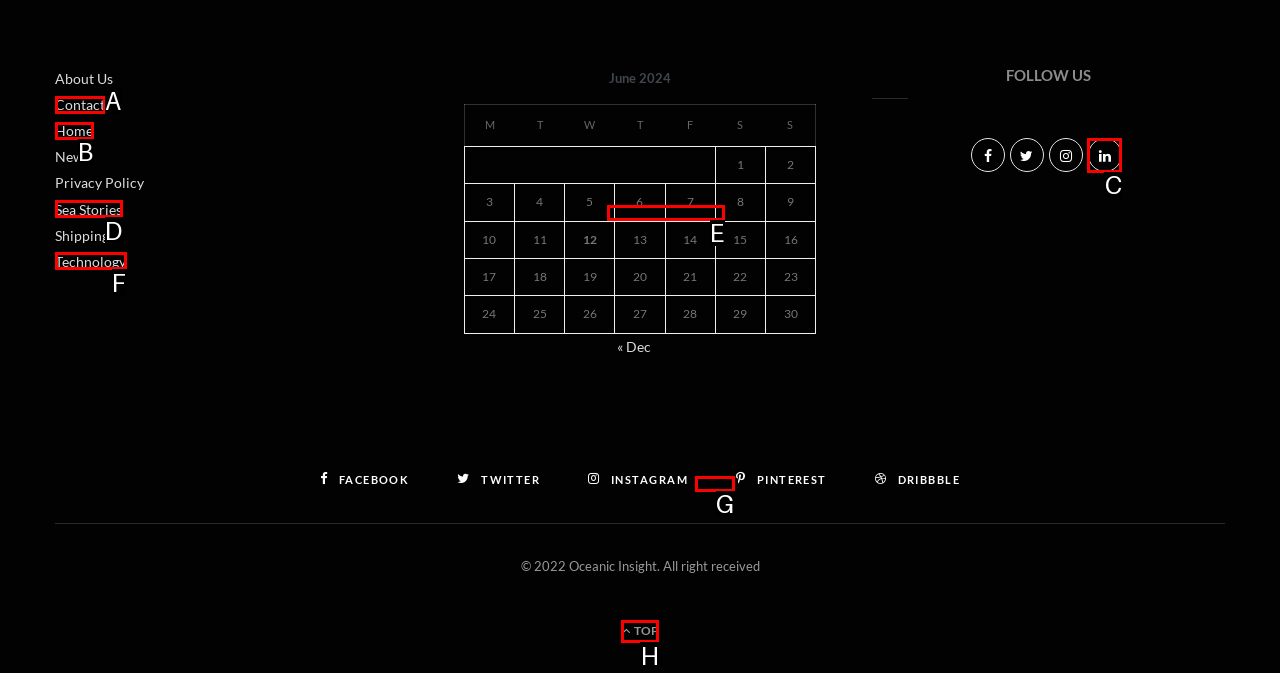Select the letter of the UI element that best matches: News
Answer with the letter of the correct option directly.

G